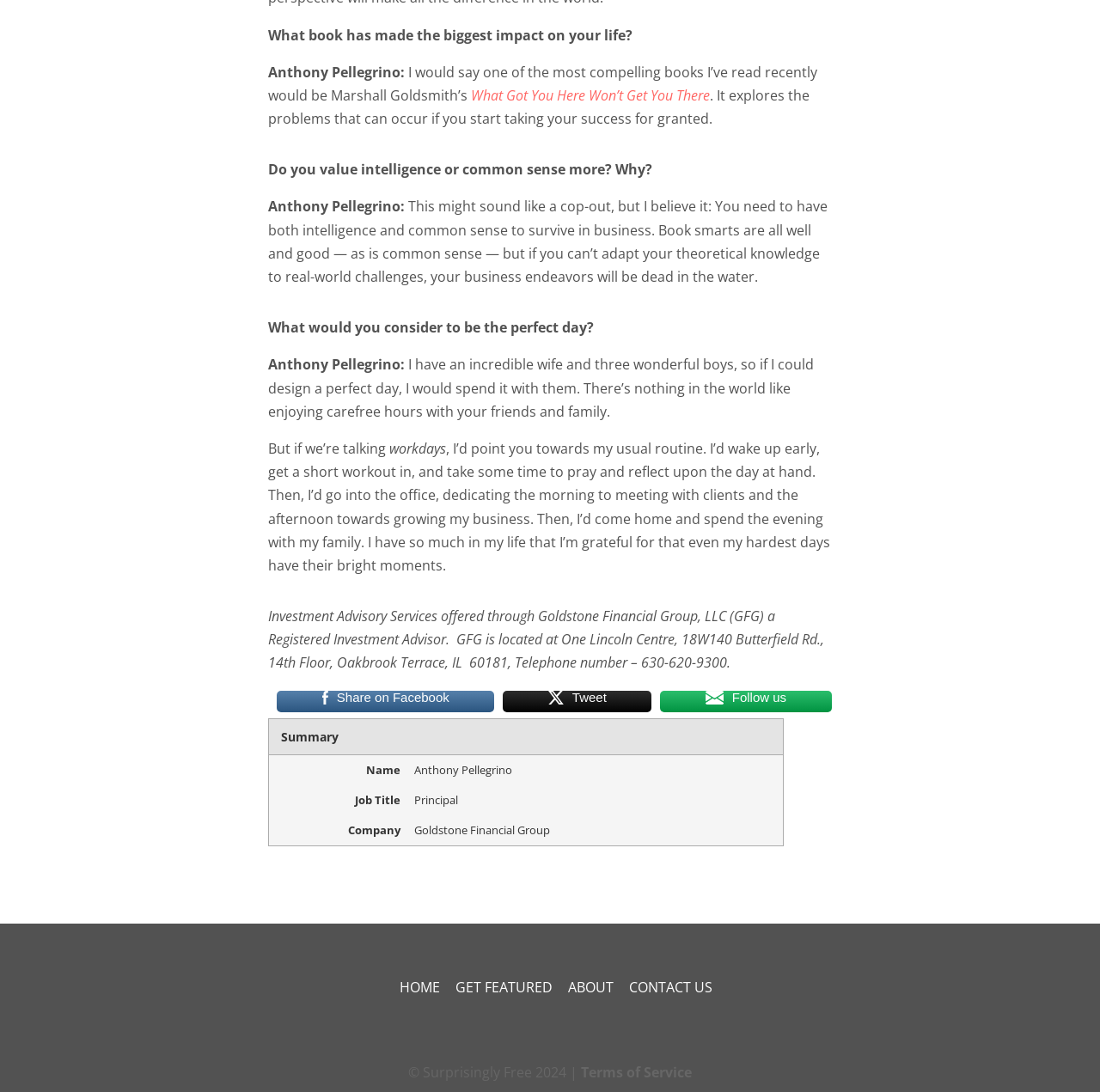Predict the bounding box coordinates of the area that should be clicked to accomplish the following instruction: "Share on Facebook". The bounding box coordinates should consist of four float numbers between 0 and 1, i.e., [left, top, right, bottom].

[0.252, 0.631, 0.449, 0.654]